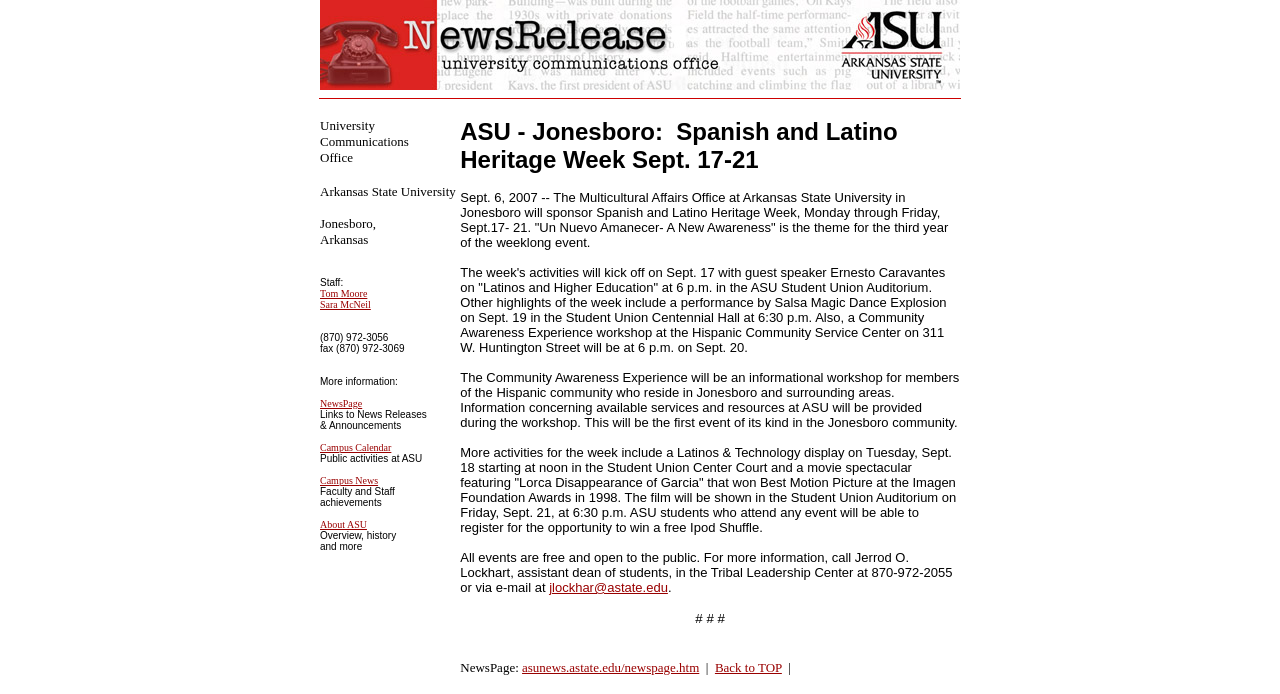Please find the bounding box coordinates of the section that needs to be clicked to achieve this instruction: "contact Jerrod O. Lockhart via email".

[0.429, 0.836, 0.522, 0.857]